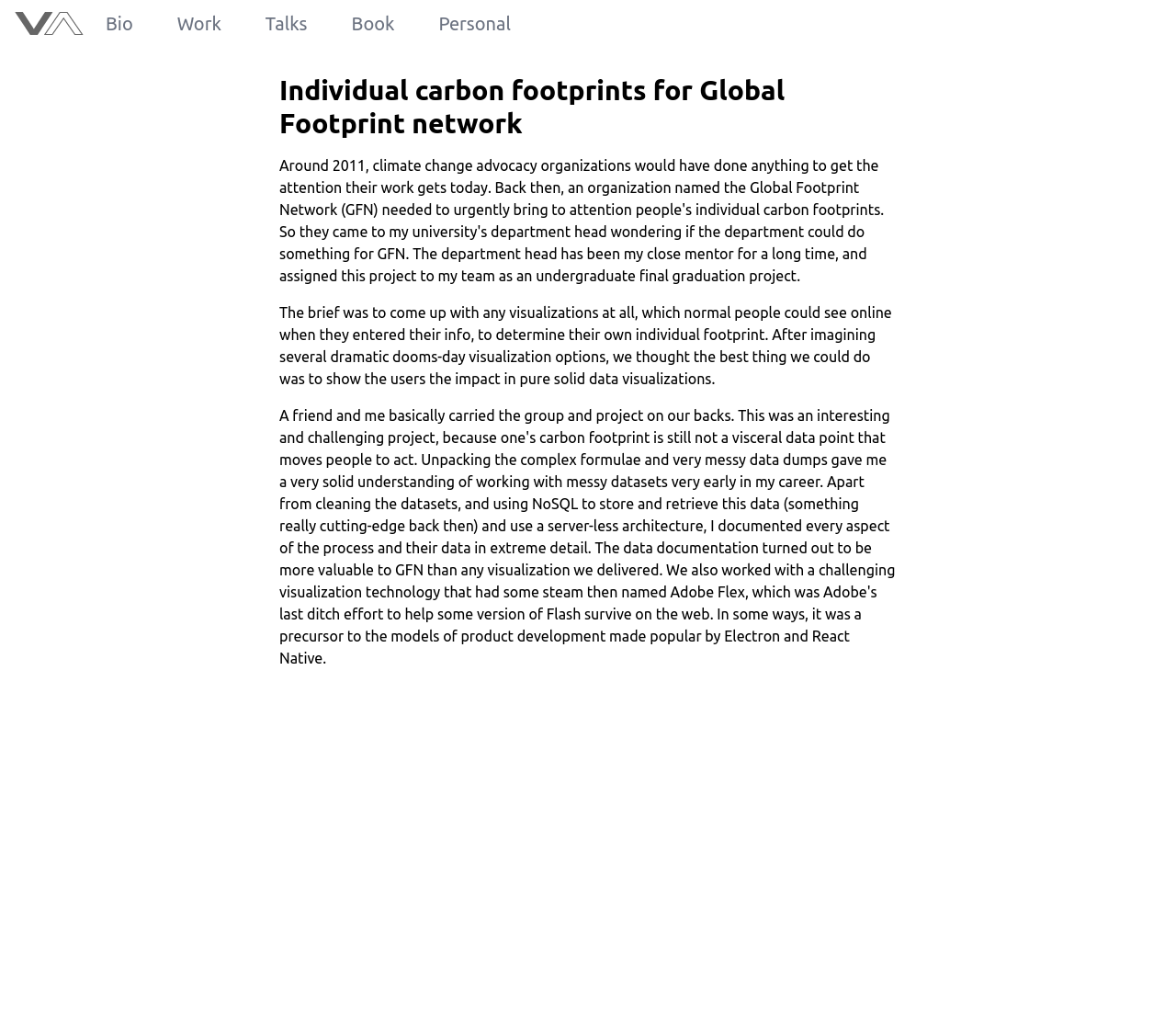What is the purpose of the visualization?
Give a detailed and exhaustive answer to the question.

According to the StaticText element, the purpose of the visualization is to show the users the impact of their individual footprint in pure solid data visualizations, rather than dramatic dooms-day visualization options.